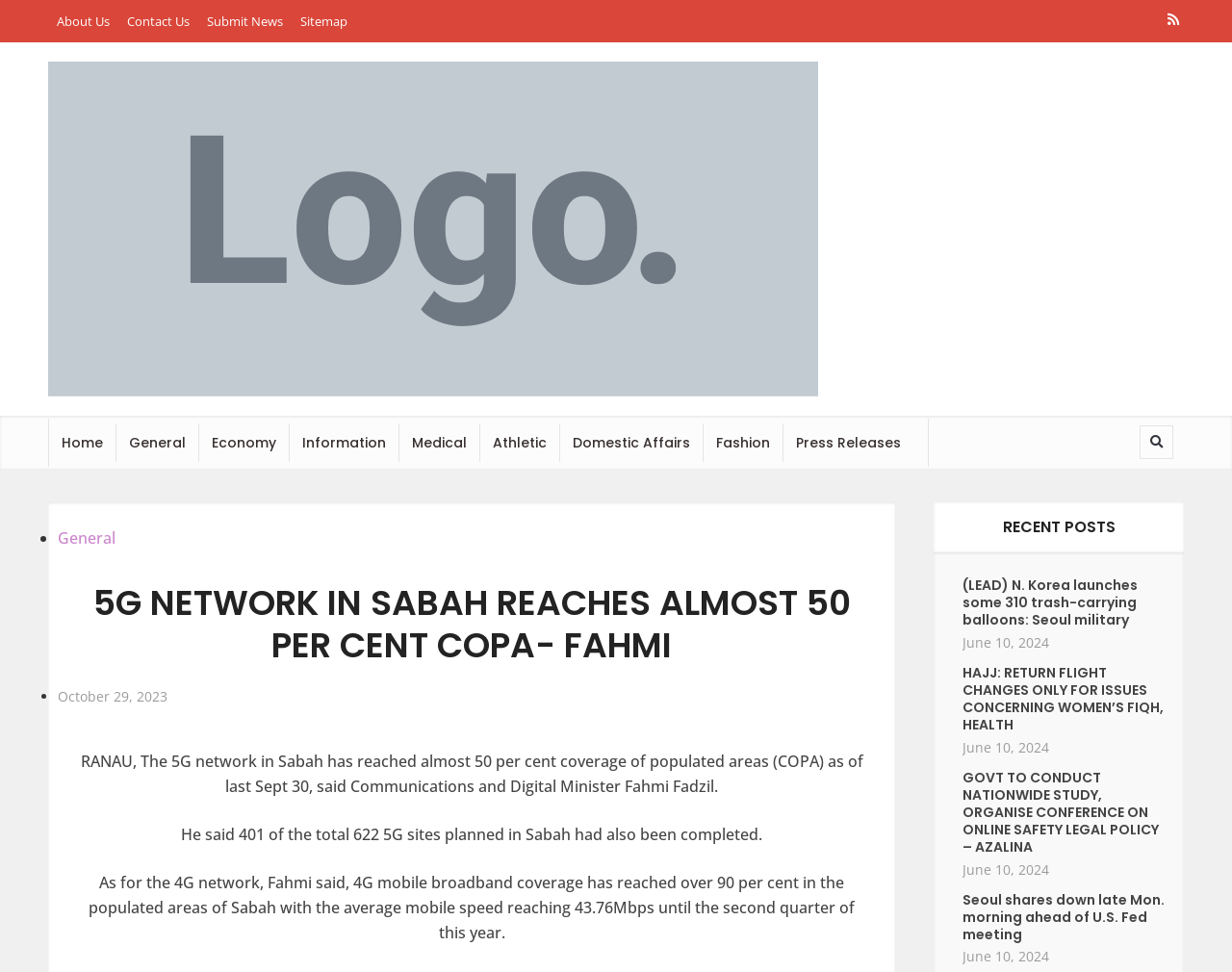How many 5G sites have been completed in Sabah?
Look at the image and answer with only one word or phrase.

401